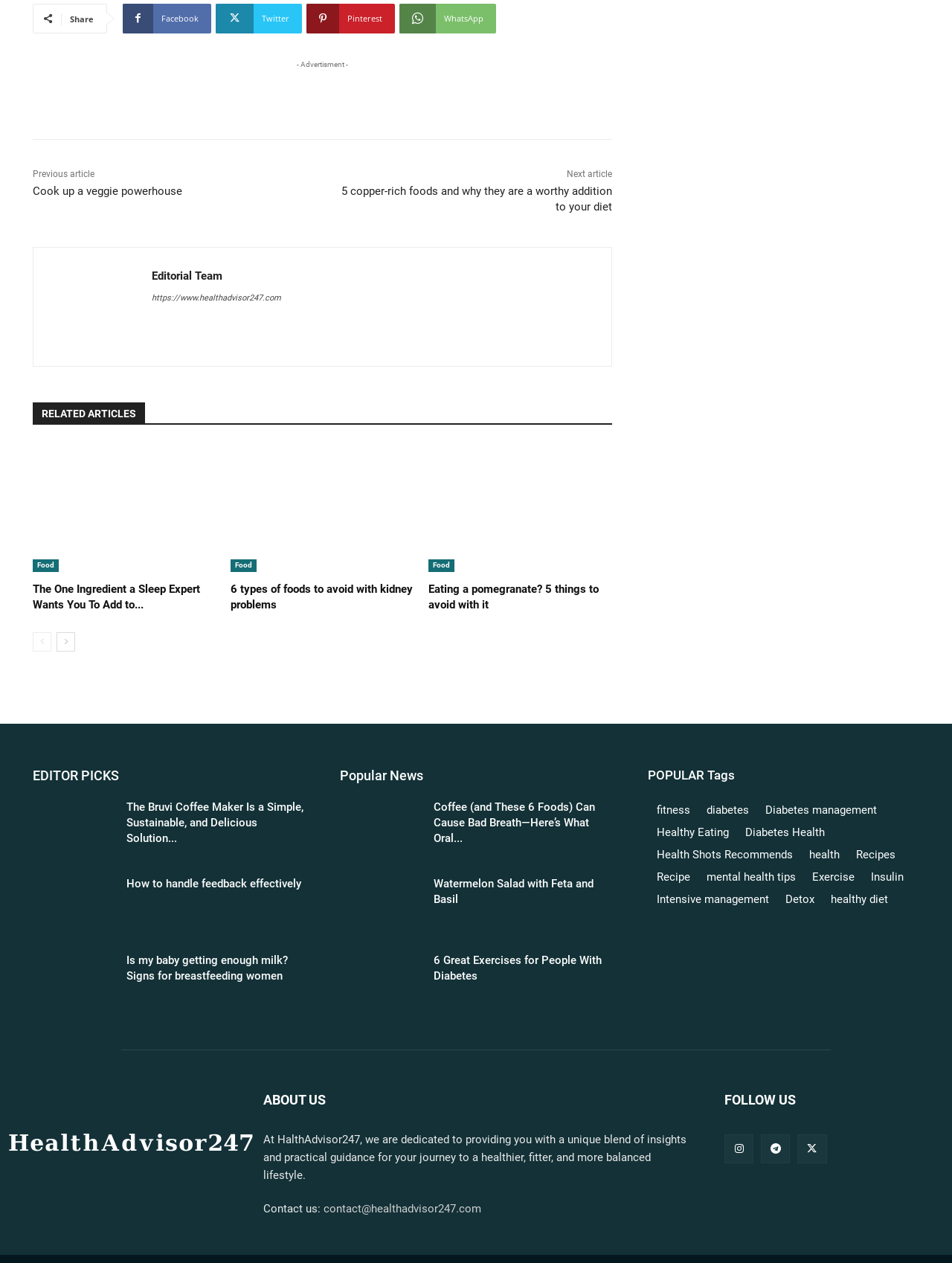Can you find the bounding box coordinates for the element that needs to be clicked to execute this instruction: "Read the article 'Cook up a veggie powerhouse'"? The coordinates should be given as four float numbers between 0 and 1, i.e., [left, top, right, bottom].

[0.034, 0.146, 0.191, 0.157]